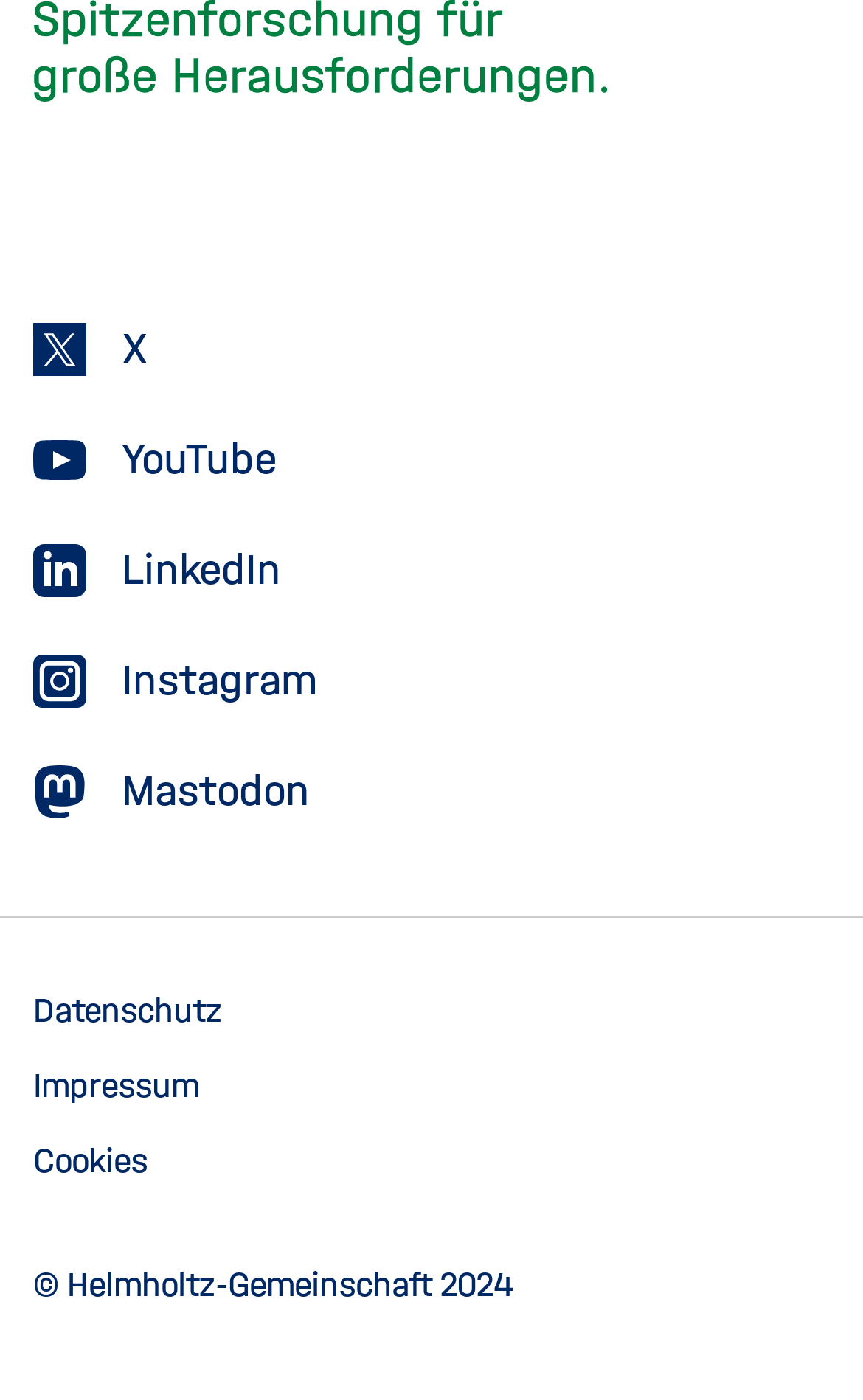Look at the image and write a detailed answer to the question: 
How many links are in the footer menu?

I examined the footer menu navigation section and counted the number of links. There are three links: 'Datenschutz', 'Impressum', and a 'Cookies' button.